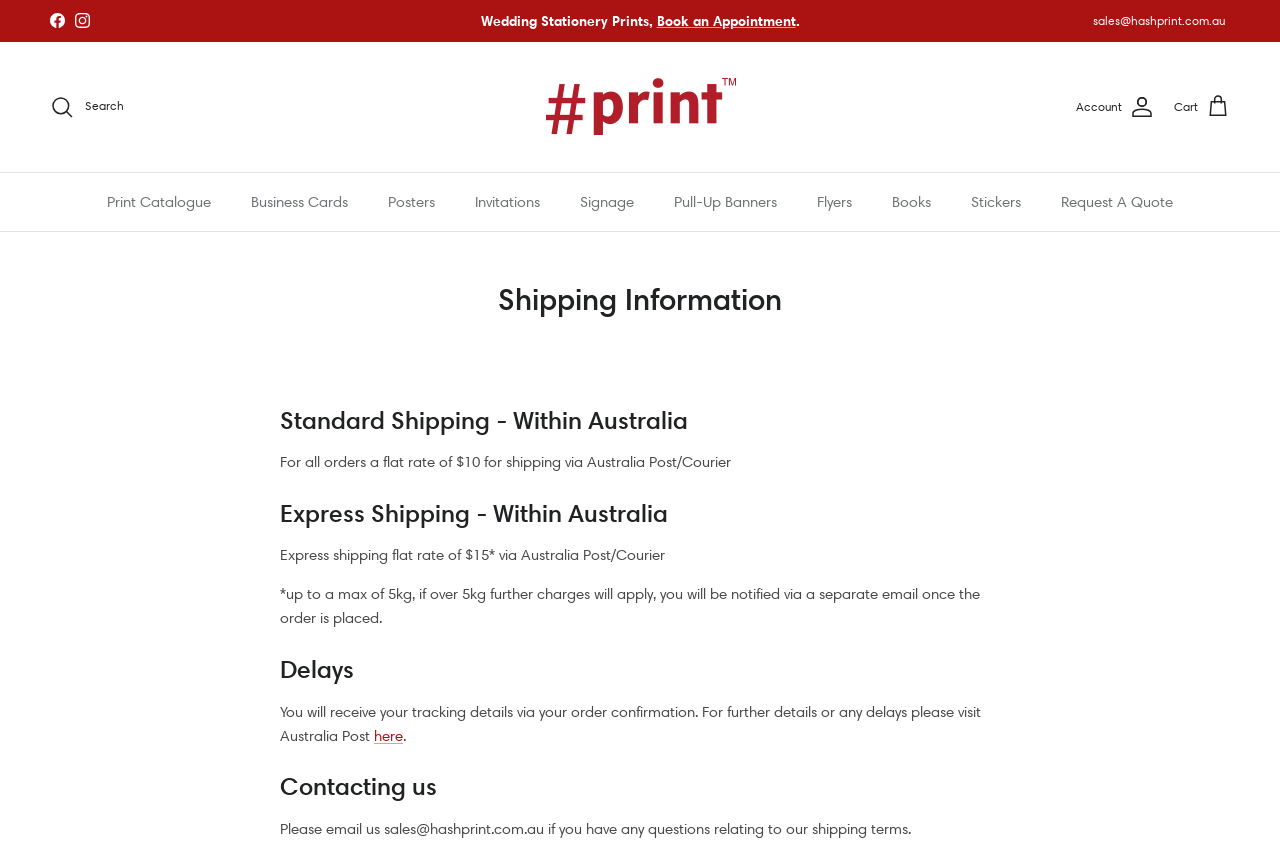Locate the bounding box coordinates of the area where you should click to accomplish the instruction: "Book an appointment".

[0.513, 0.014, 0.621, 0.035]